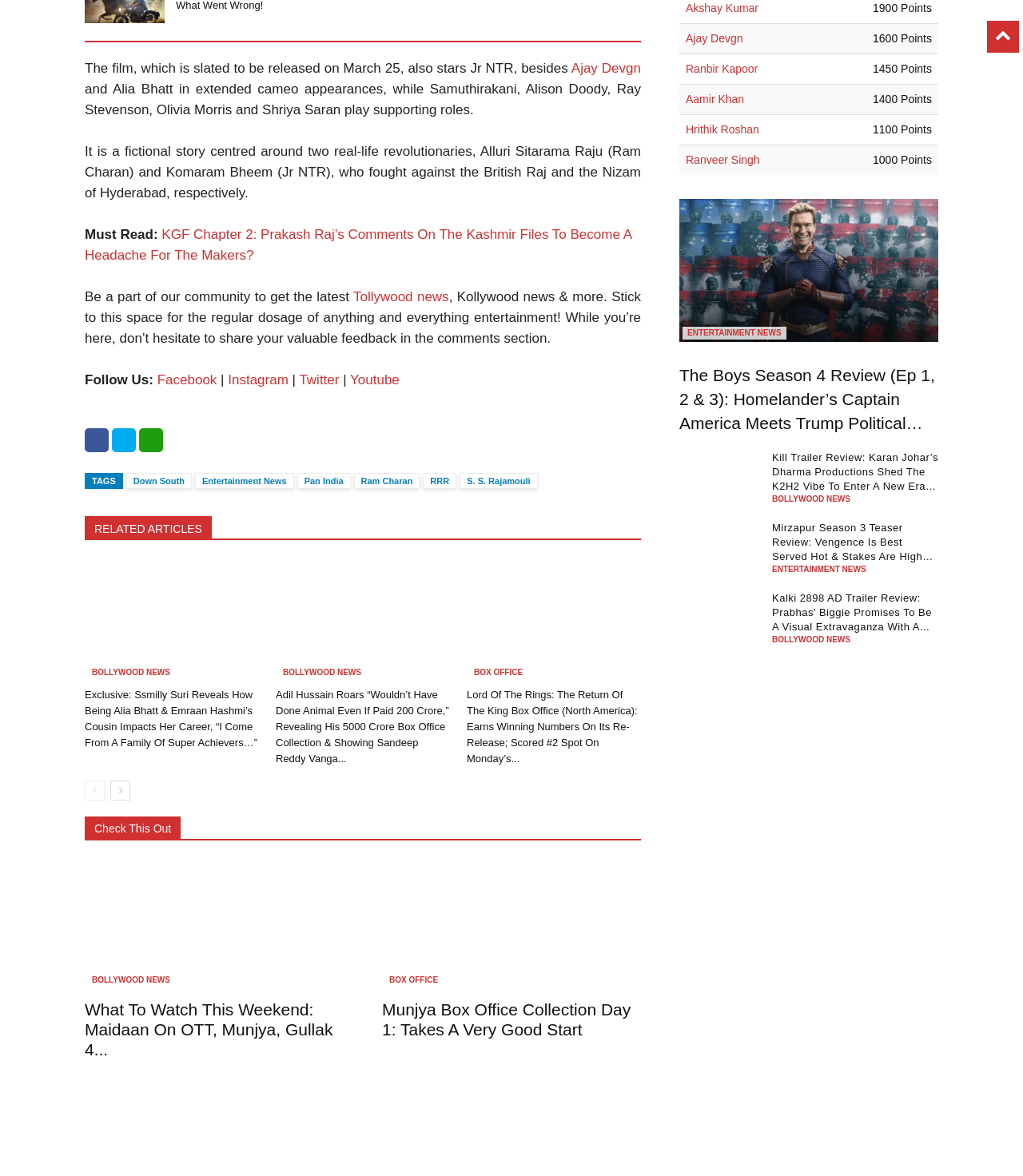Based on the element description S. S. Rajamouli, identify the bounding box of the UI element in the given webpage screenshot. The coordinates should be in the format (top-left x, top-left y, bottom-right x, bottom-right y) and must be between 0 and 1.

[0.449, 0.402, 0.526, 0.416]